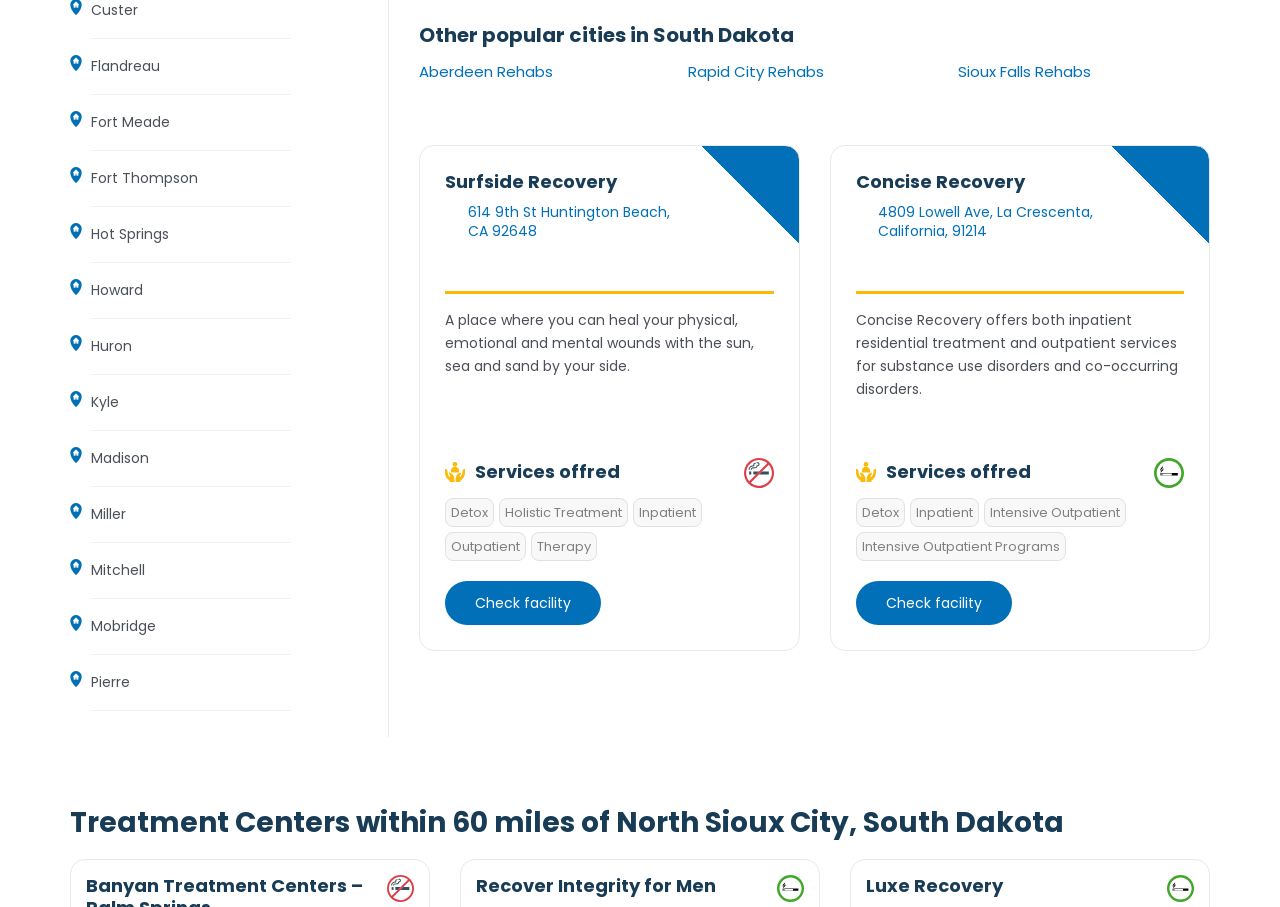Extract the bounding box coordinates of the UI element described: "Recover Integrity for Men". Provide the coordinates in the format [left, top, right, bottom] with values ranging from 0 to 1.

[0.372, 0.962, 0.559, 0.99]